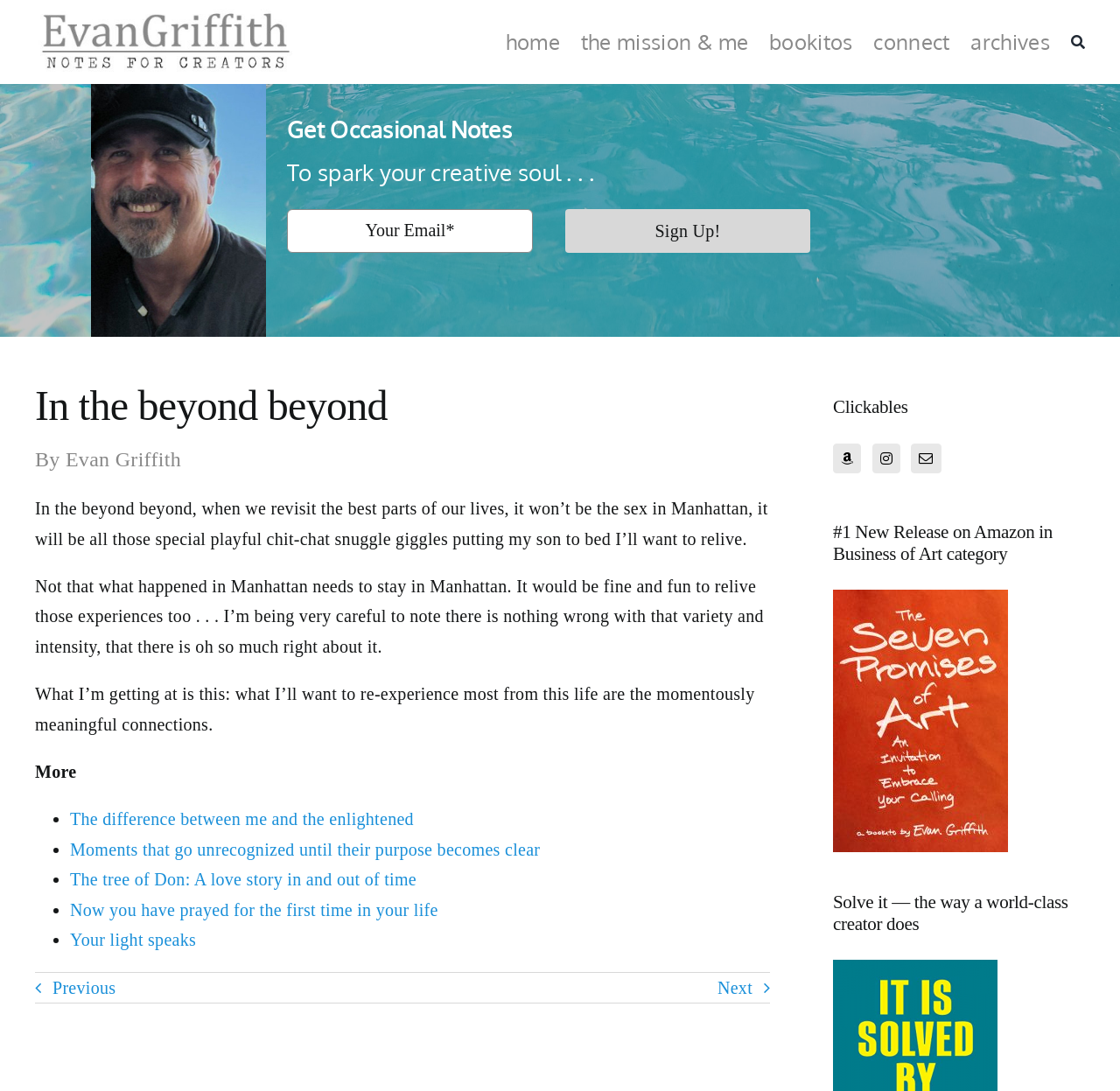What is the purpose of the textbox?
Please answer the question with a single word or phrase, referencing the image.

To enter email